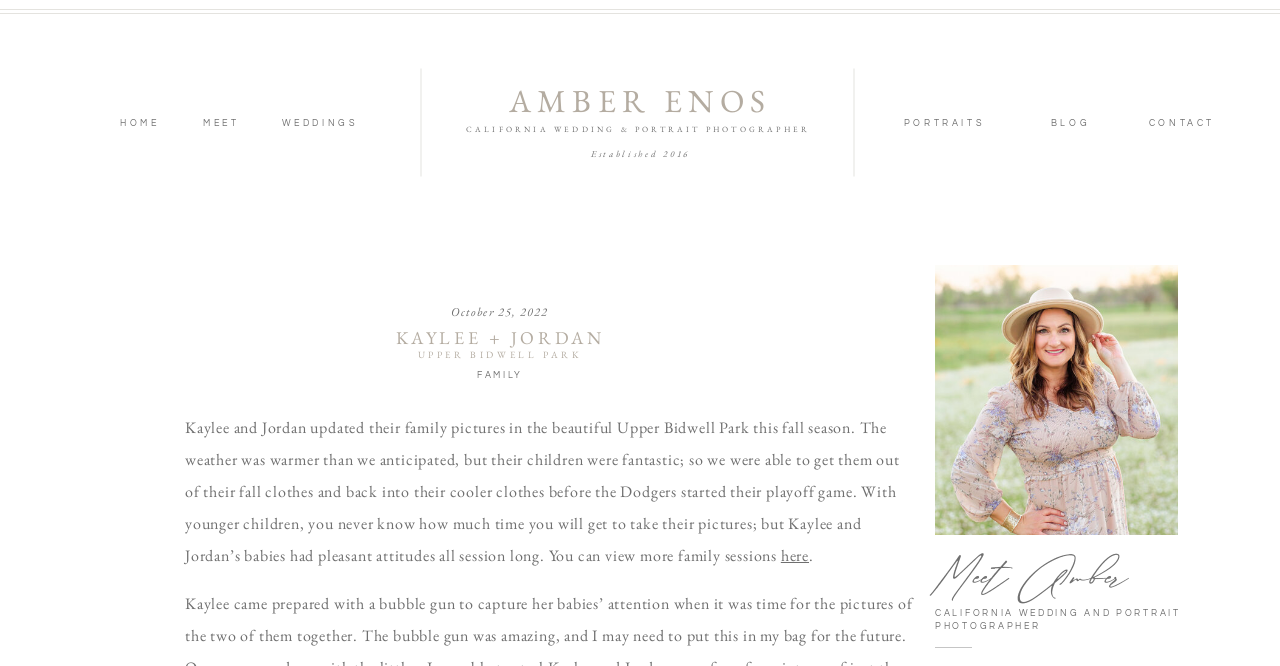Using the element description CALIFORNIA WEDDING & PORTRAIT PHOTOGRAPHER, predict the bounding box coordinates for the UI element. Provide the coordinates in (top-left x, top-left y, bottom-right x, bottom-right y) format with values ranging from 0 to 1.

[0.33, 0.185, 0.667, 0.21]